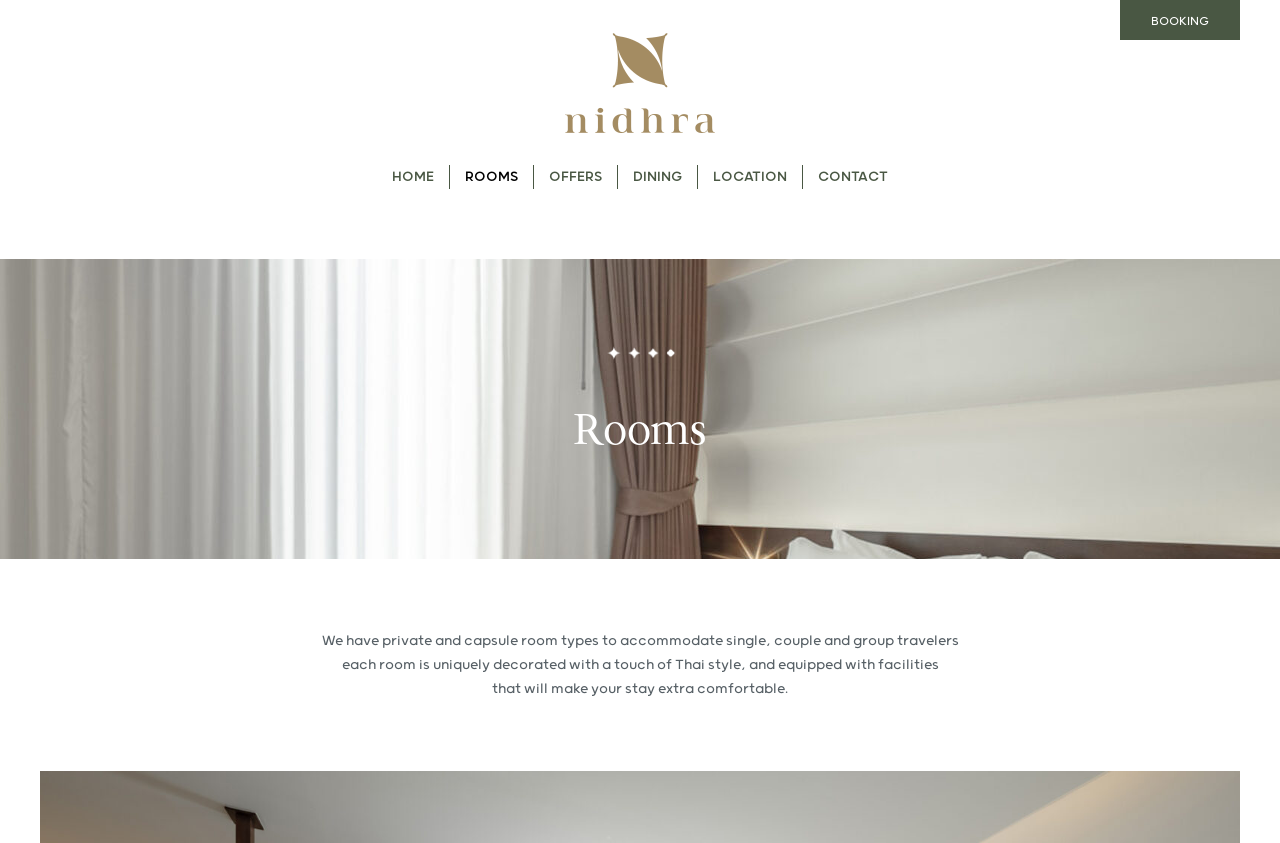Please specify the bounding box coordinates of the element that should be clicked to execute the given instruction: 'click Nidhra Logo'. Ensure the coordinates are four float numbers between 0 and 1, expressed as [left, top, right, bottom].

[0.43, 0.039, 0.57, 0.157]